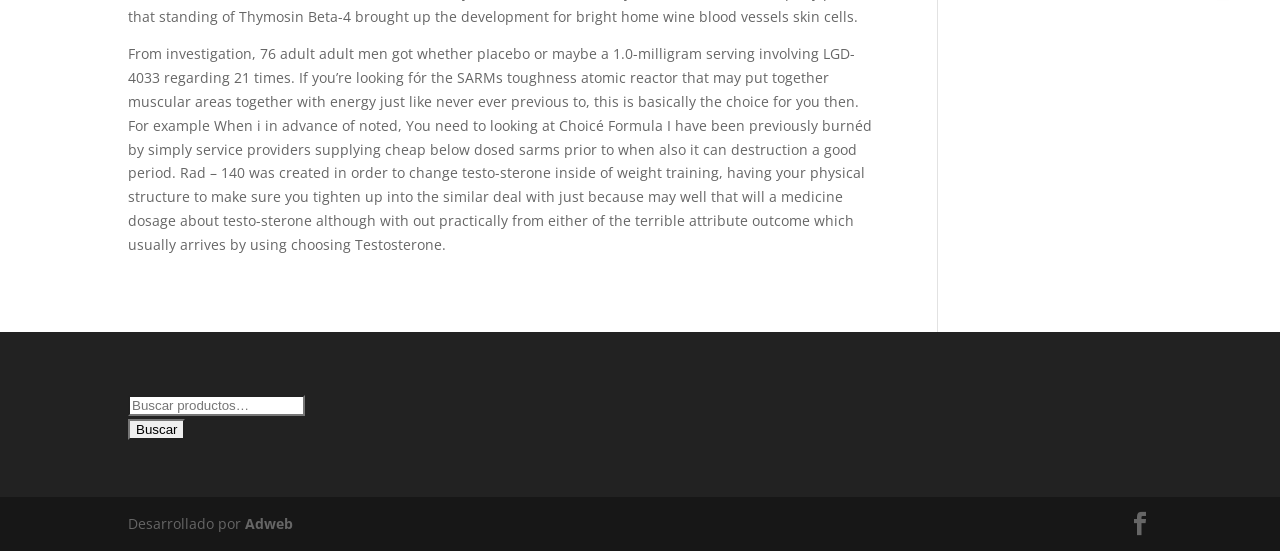What is the recommended dosage of LGD-4033?
Please give a detailed and thorough answer to the question, covering all relevant points.

According to the text, 76 adult men were given either a placebo or a 1.0-milligram serving of LGD-4033 for 21 days, suggesting that 1.0 milligram is the recommended dosage.